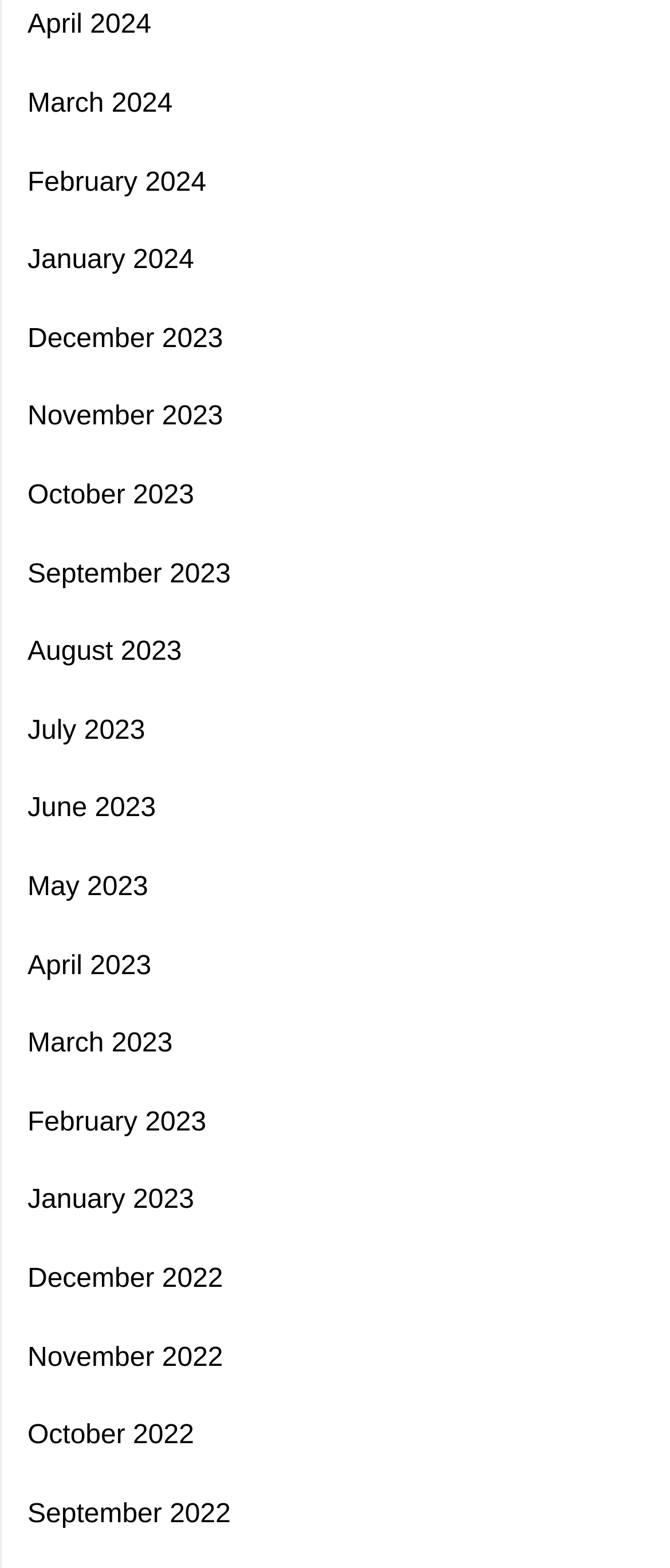Please predict the bounding box coordinates of the element's region where a click is necessary to complete the following instruction: "go to March 2023". The coordinates should be represented by four float numbers between 0 and 1, i.e., [left, top, right, bottom].

[0.041, 0.652, 0.258, 0.68]